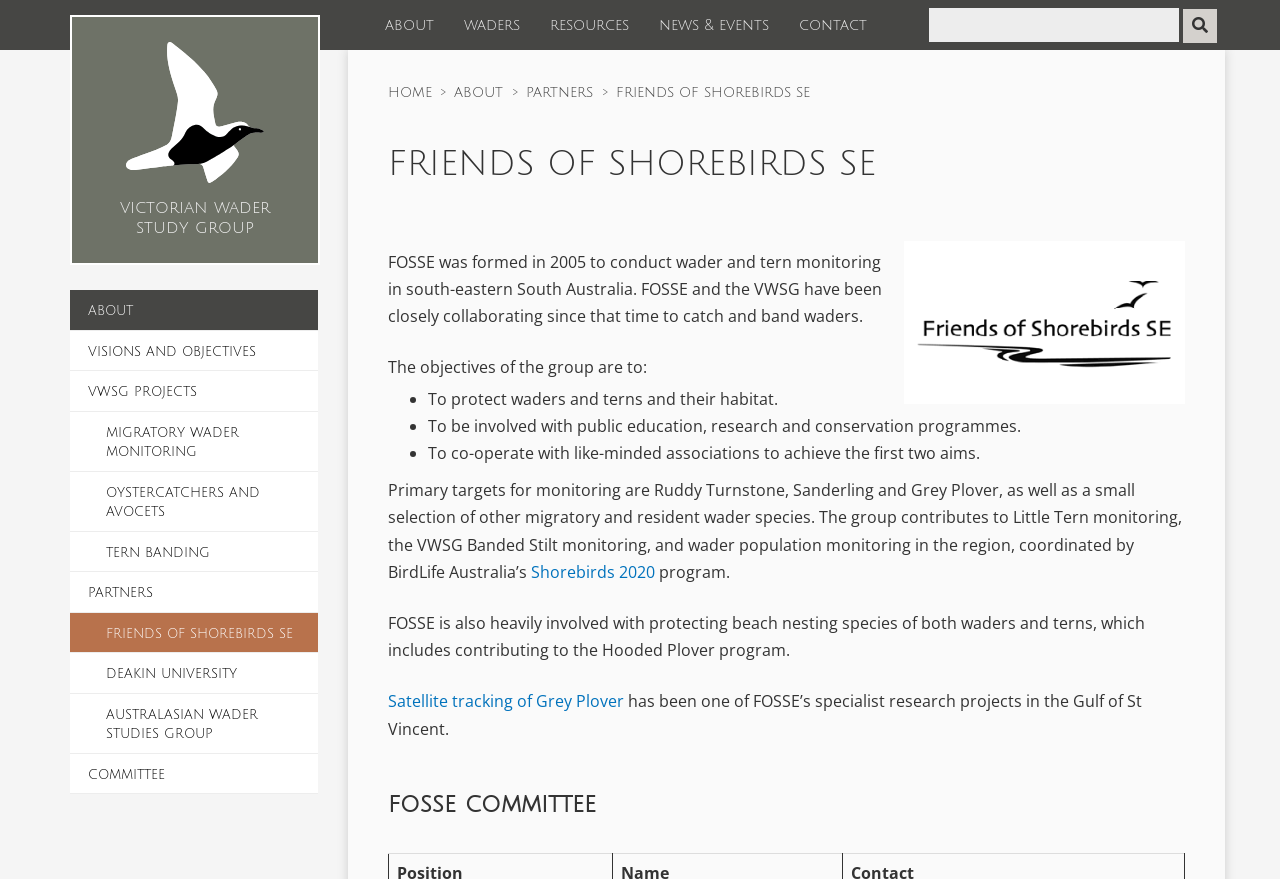Show the bounding box coordinates of the element that should be clicked to complete the task: "Check the 'FOSSE COMMITTEE'".

[0.303, 0.9, 0.926, 0.93]